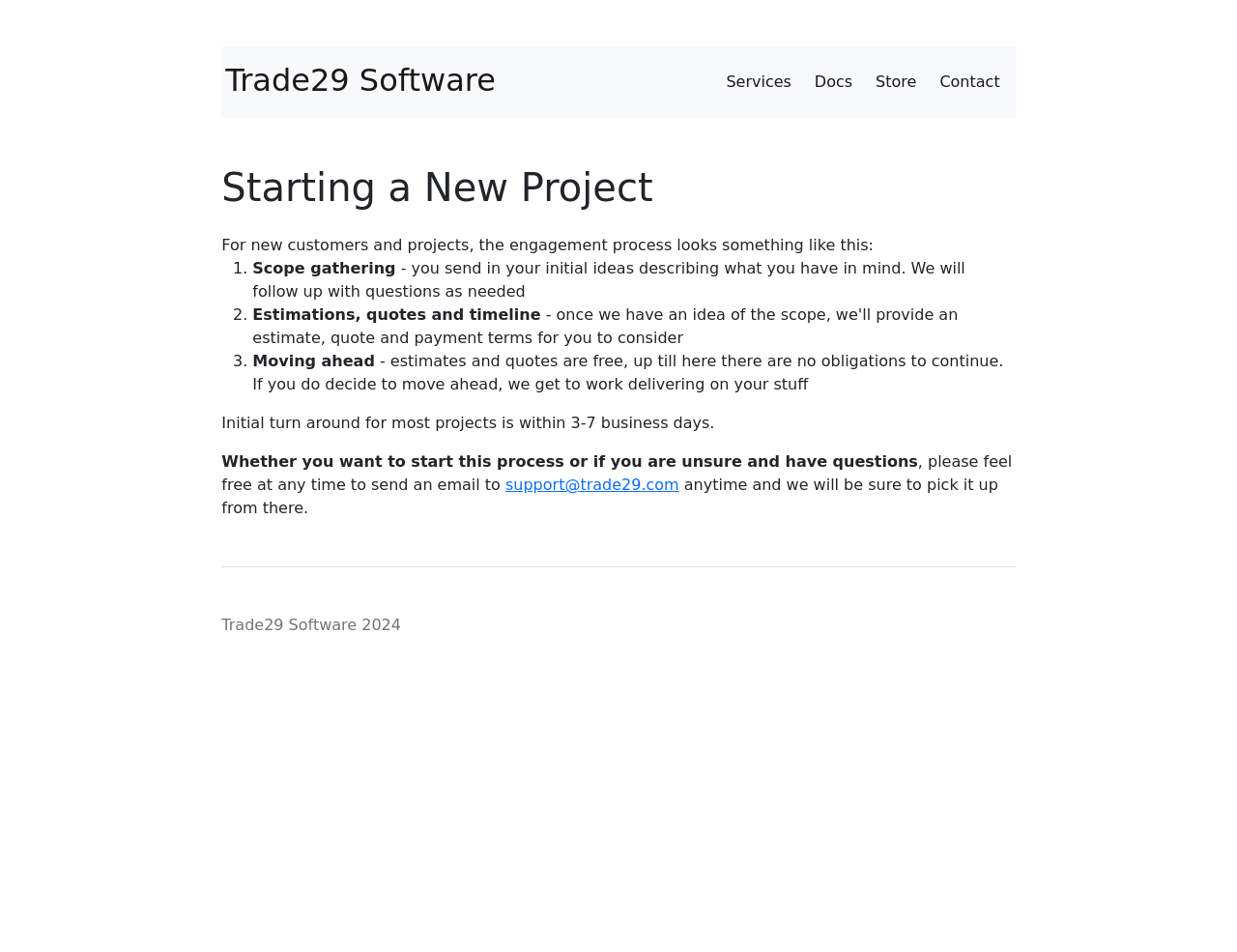Explain the features and main sections of the webpage comprehensively.

The webpage is titled "T29 Project Notes" and appears to be a project management or software development page. At the top, there is a heading "Trade29 Software" with a link to the same name. To the right of this heading, there are four links: "Services", "Docs", "Store", and "Contact", which are likely navigation links to other sections of the website.

Below the top navigation links, there is a heading "Starting a New Project" that spans about half of the page width. Under this heading, there is a paragraph of text that explains the engagement process for new customers and projects. This text is followed by a numbered list with three items: "Scope gathering", "Estimations, quotes and timeline", and "Moving ahead". Each list item has a brief description of the step.

Below the list, there is a paragraph of text that mentions the initial turnaround time for most projects, which is within 3-7 business days. The next section of text invites users to send an email to "support@trade29.com" if they have questions or want to start the process. This email link is centered on the page.

At the bottom of the page, there is a footer section with the text "Trade29 Software 2024", which likely indicates the copyright or ownership of the website.